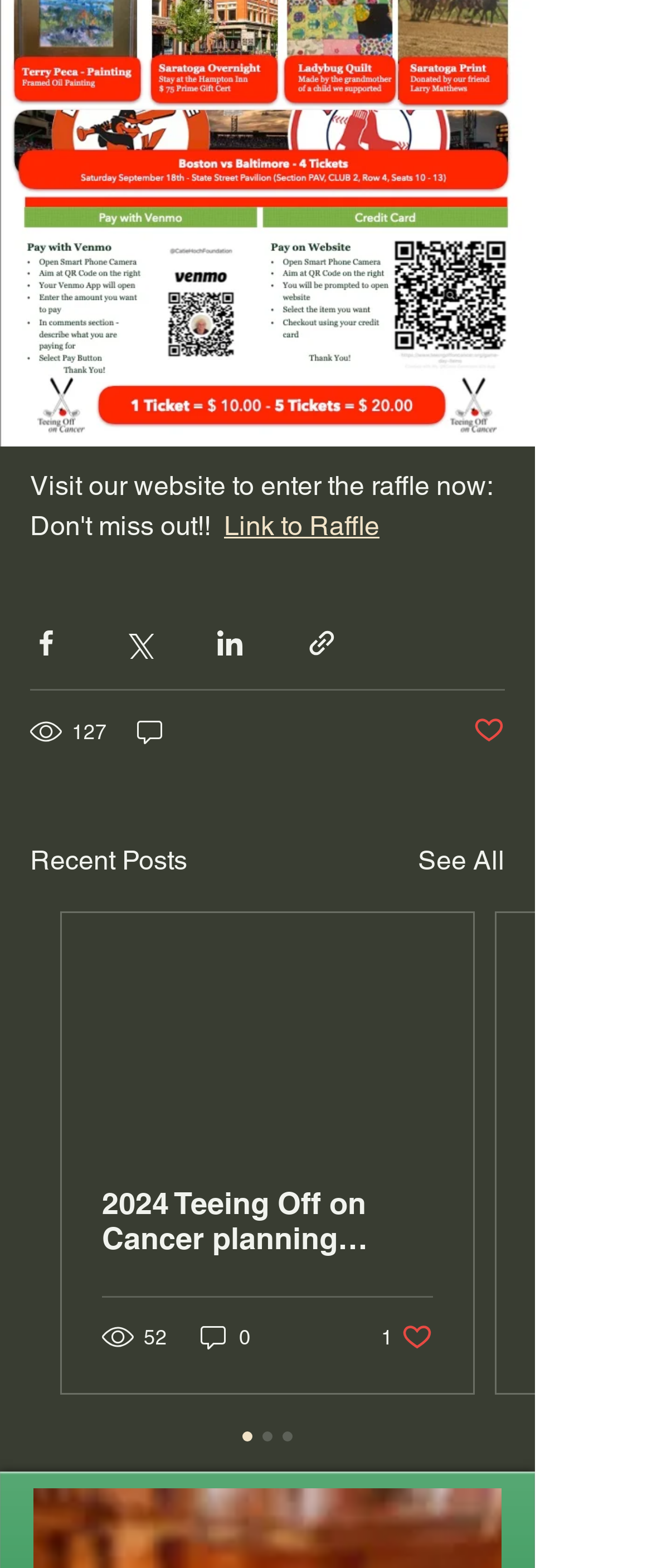Determine the bounding box coordinates of the region I should click to achieve the following instruction: "View recent posts". Ensure the bounding box coordinates are four float numbers between 0 and 1, i.e., [left, top, right, bottom].

[0.046, 0.537, 0.287, 0.562]